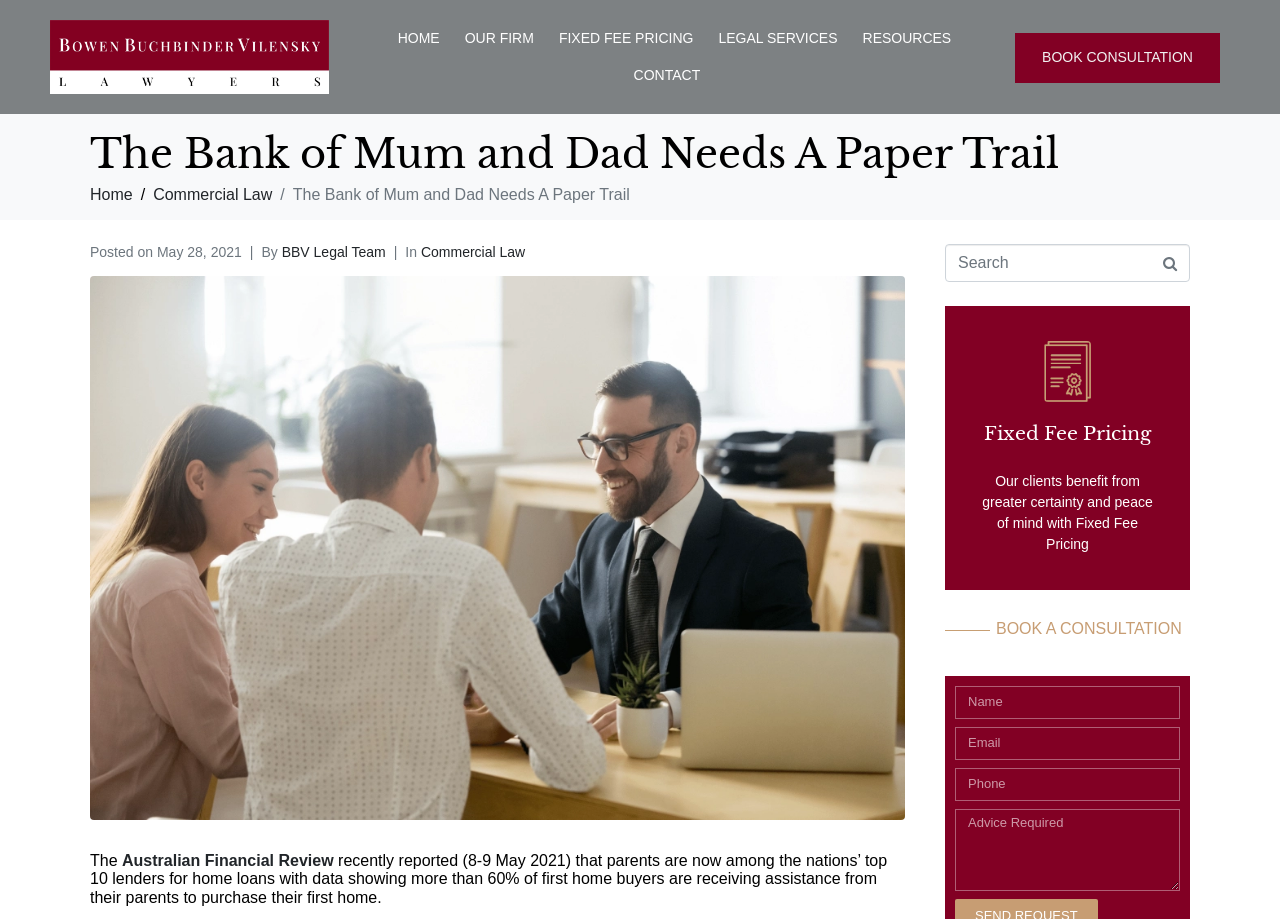Locate the bounding box coordinates of the clickable part needed for the task: "Click on the 'Fixed Fee Pricing' link".

[0.421, 0.022, 0.557, 0.062]